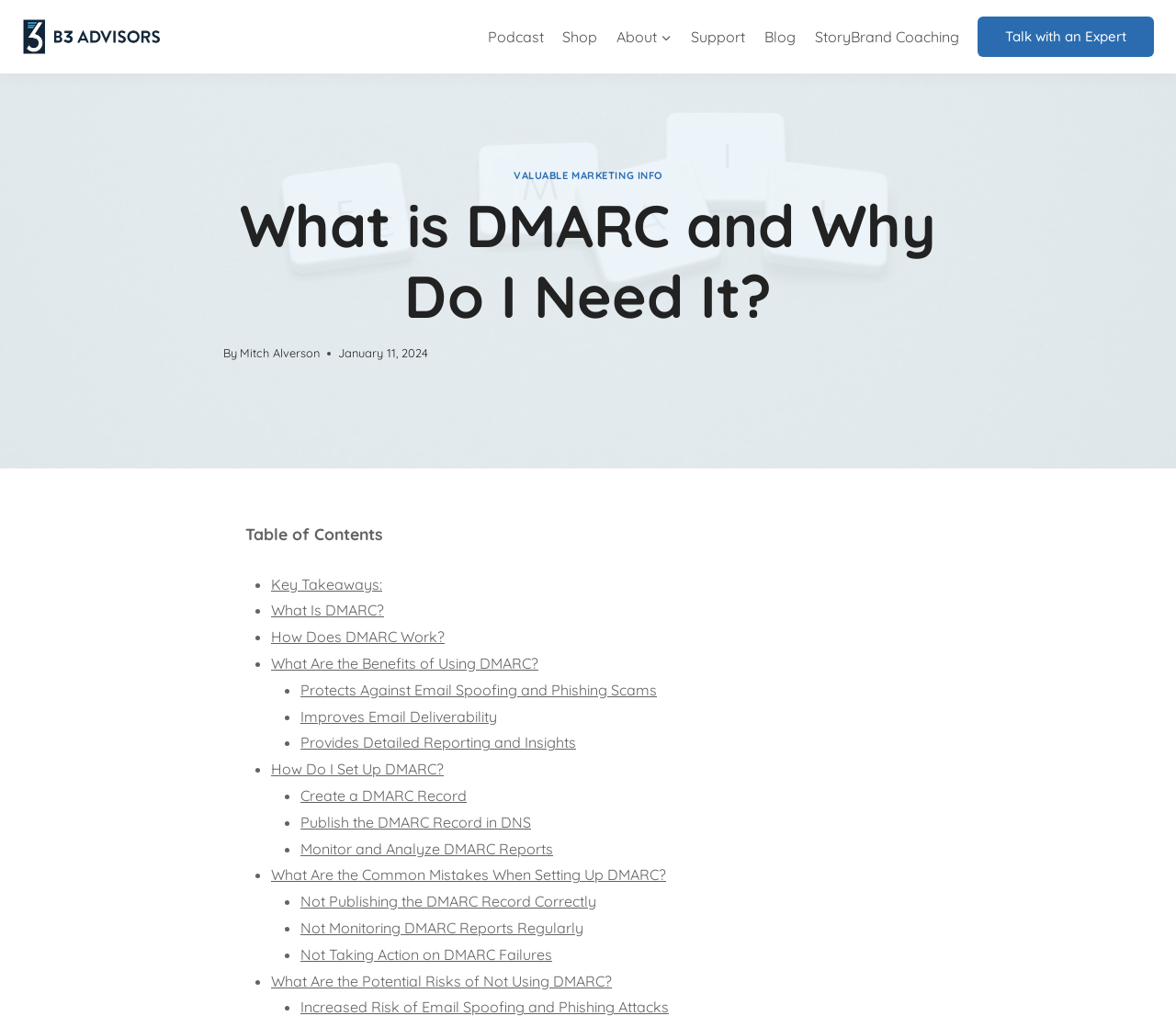Who wrote this article?
Using the information from the image, answer the question thoroughly.

The author of this article is mentioned as 'Mitch Alverson' in the 'By' section of the webpage, which is located below the main heading.